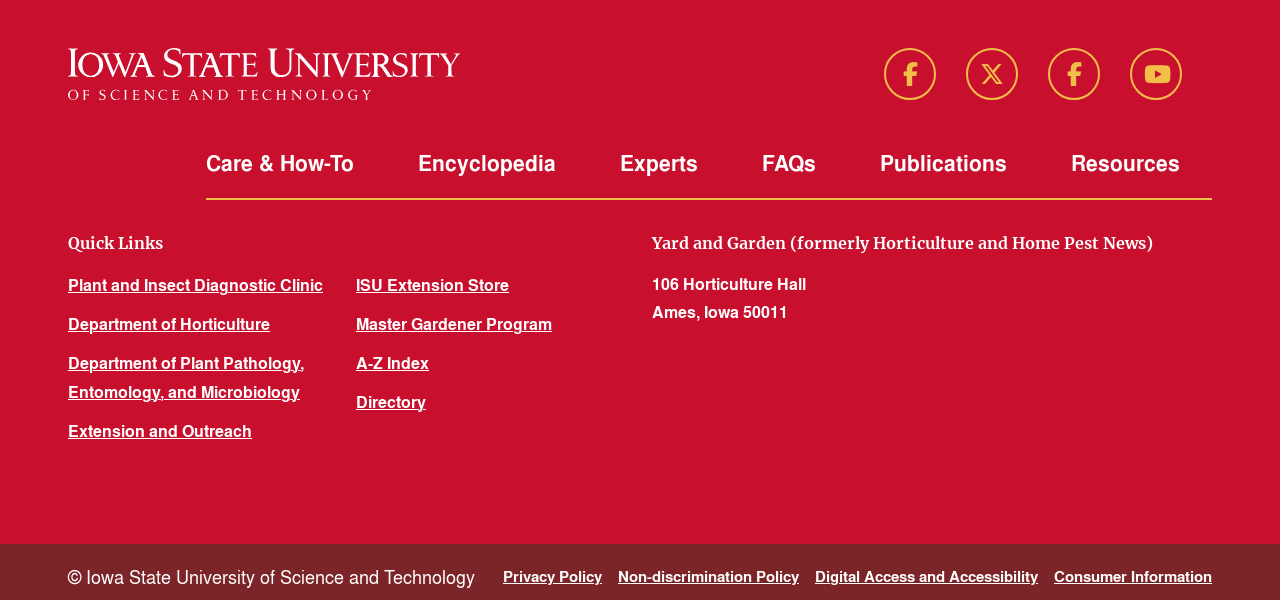Kindly provide the bounding box coordinates of the section you need to click on to fulfill the given instruction: "Go to Plant and Insect Diagnostic Clinic".

[0.053, 0.456, 0.252, 0.495]